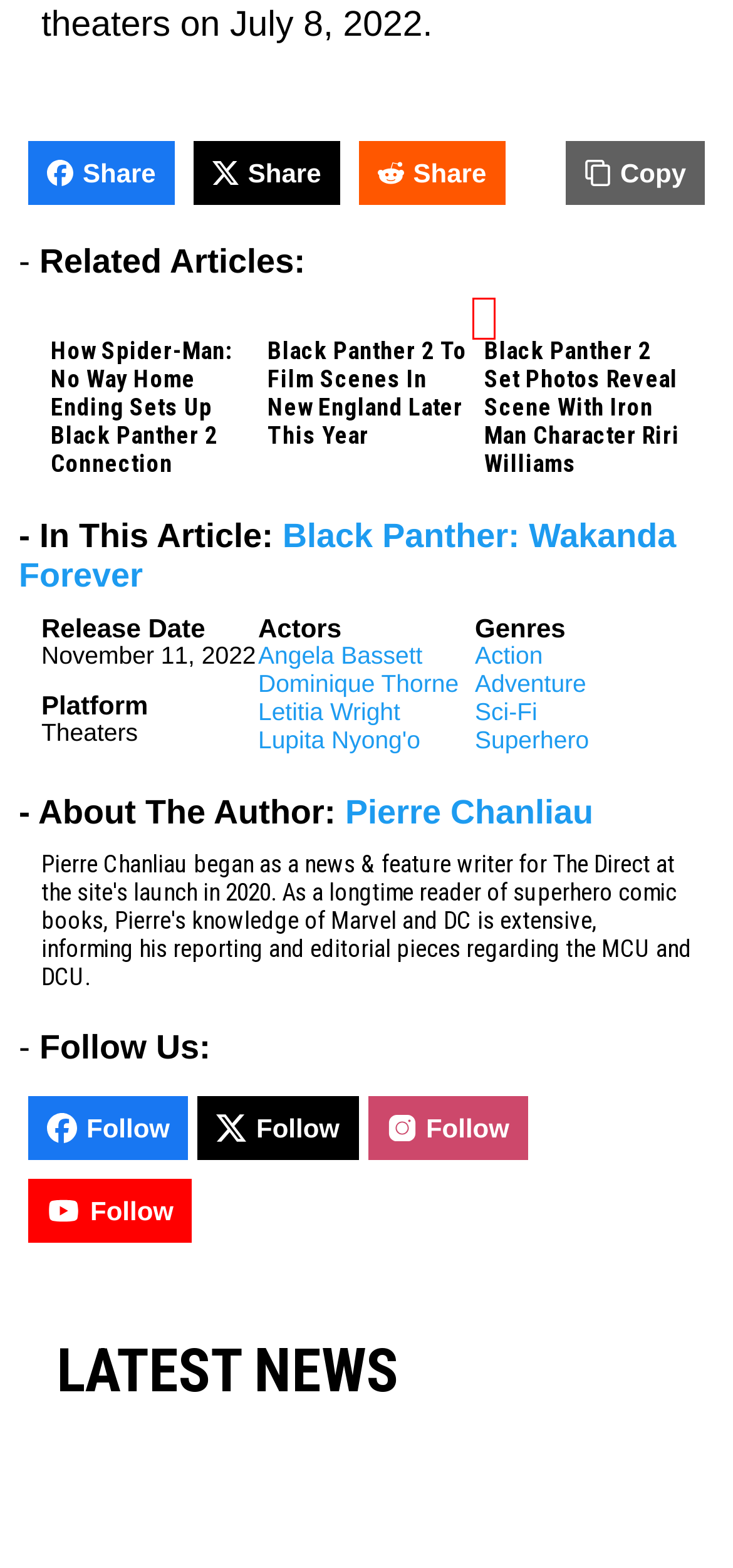Check out the screenshot of a webpage with a red rectangle bounding box. Select the best fitting webpage description that aligns with the new webpage after clicking the element inside the bounding box. Here are the candidates:
A. How Spider-Man: No Way Home Ending Sets Up Black Panther 2 Connection
B. Adventure Movies and Shows | Latest News | The Direct
C. Maxton Hall Season 2 Gets Discouraging Update from Amazon Prime Video
D. Superhero Movies and Shows | Latest News | The Direct
E. Black Panther 2 Set Photos Reveal Scene With Iron Man Character Riri Williams
F. Action Movies and Shows | Latest News | The Direct
G. Sci-Fi Movies and Shows | Latest News | The Direct
H. New Movies Coming Out: Upcoming Movie Release Dates for 2024 and Beyond | The Direct

E